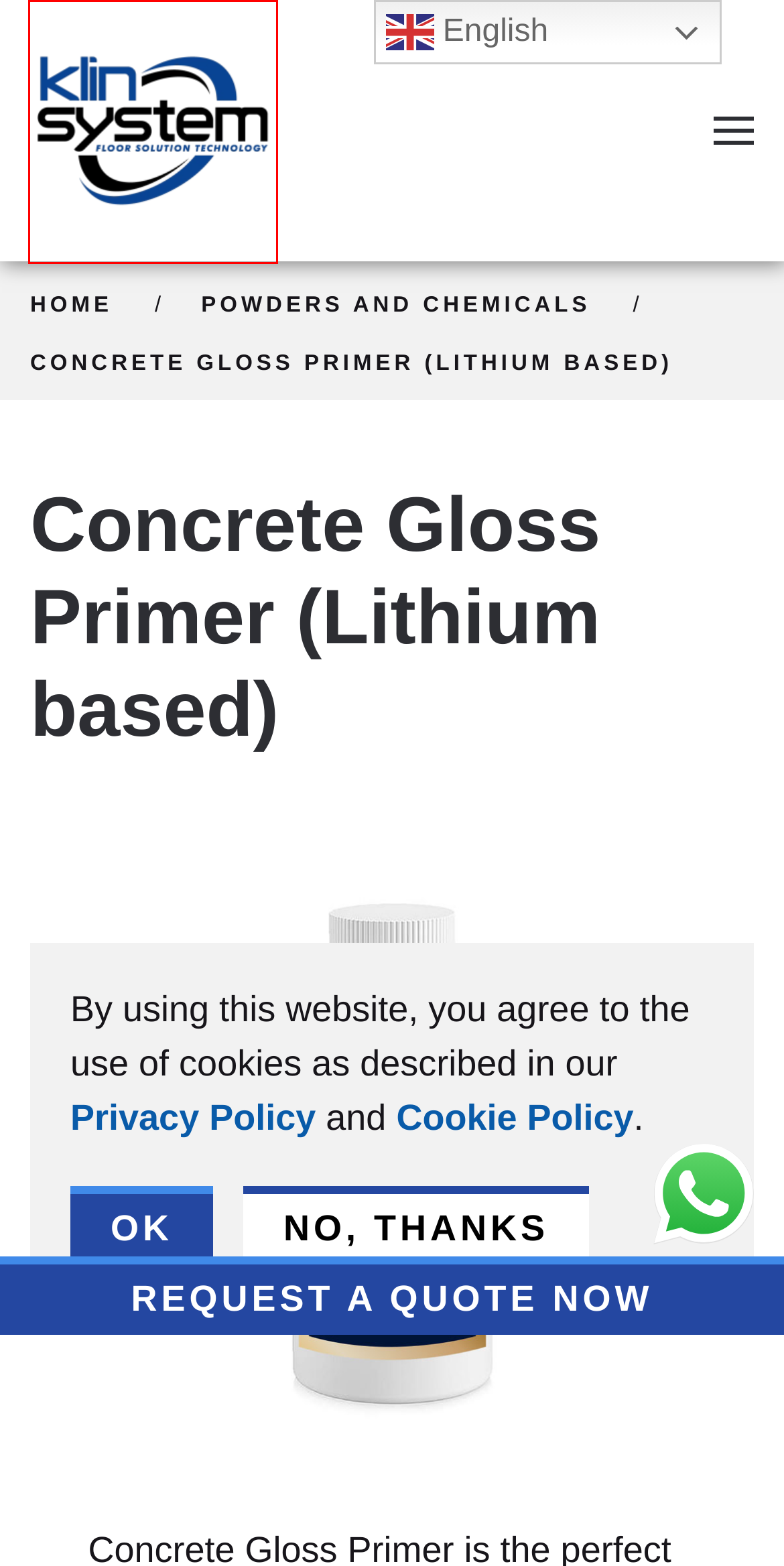You are provided with a screenshot of a webpage highlighting a UI element with a red bounding box. Choose the most suitable webpage description that matches the new page after clicking the element in the bounding box. Here are the candidates:
A. Powders and Chemicals for Polishing Machine - Klinsystem
B. Professional Grinding and Polishing Machines - Klinsystem
C. Concrete Stain - Concrete KS Shield
D. Floor Shine Cleaner Terrazzo - Klinsoap - Klinsystem
E. Synthetic Abrasives for Granite - Pavelux For Granite and Gres
F. Granite Mastic Transparent - Mastic transparent Solid / Liquid
G. Diamond Tooling for Marble - KS M Ø200mm
H. Roto Orbital Single Disc Machines - Orbital Plus Basic - Klinsystem

B